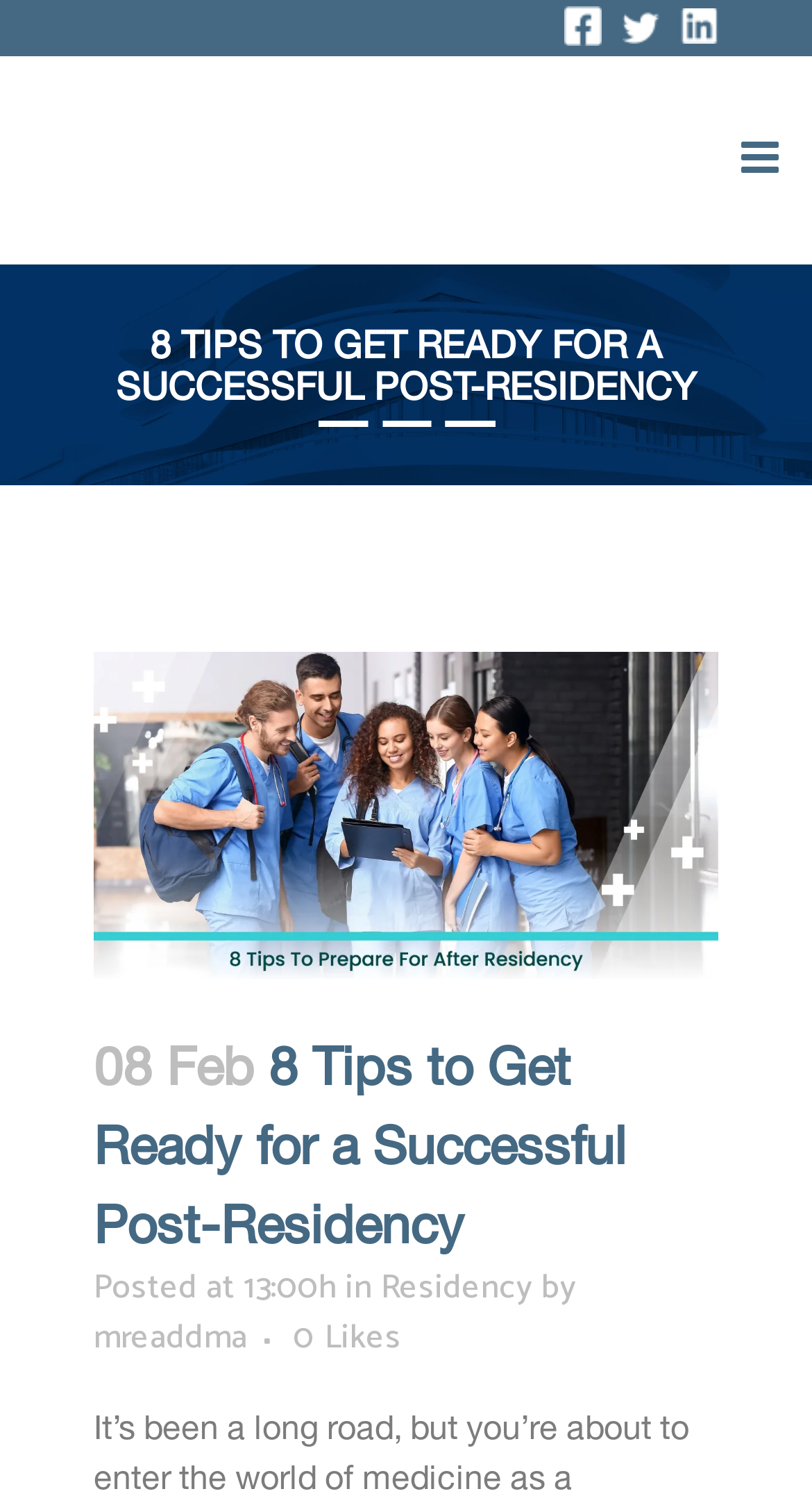Can you give a detailed response to the following question using the information from the image? What is the category of the post?

The category of the post is mentioned in the text 'Posted at 13:00h in Residency' at the bottom of the webpage, indicating that the category of the post is Residency.